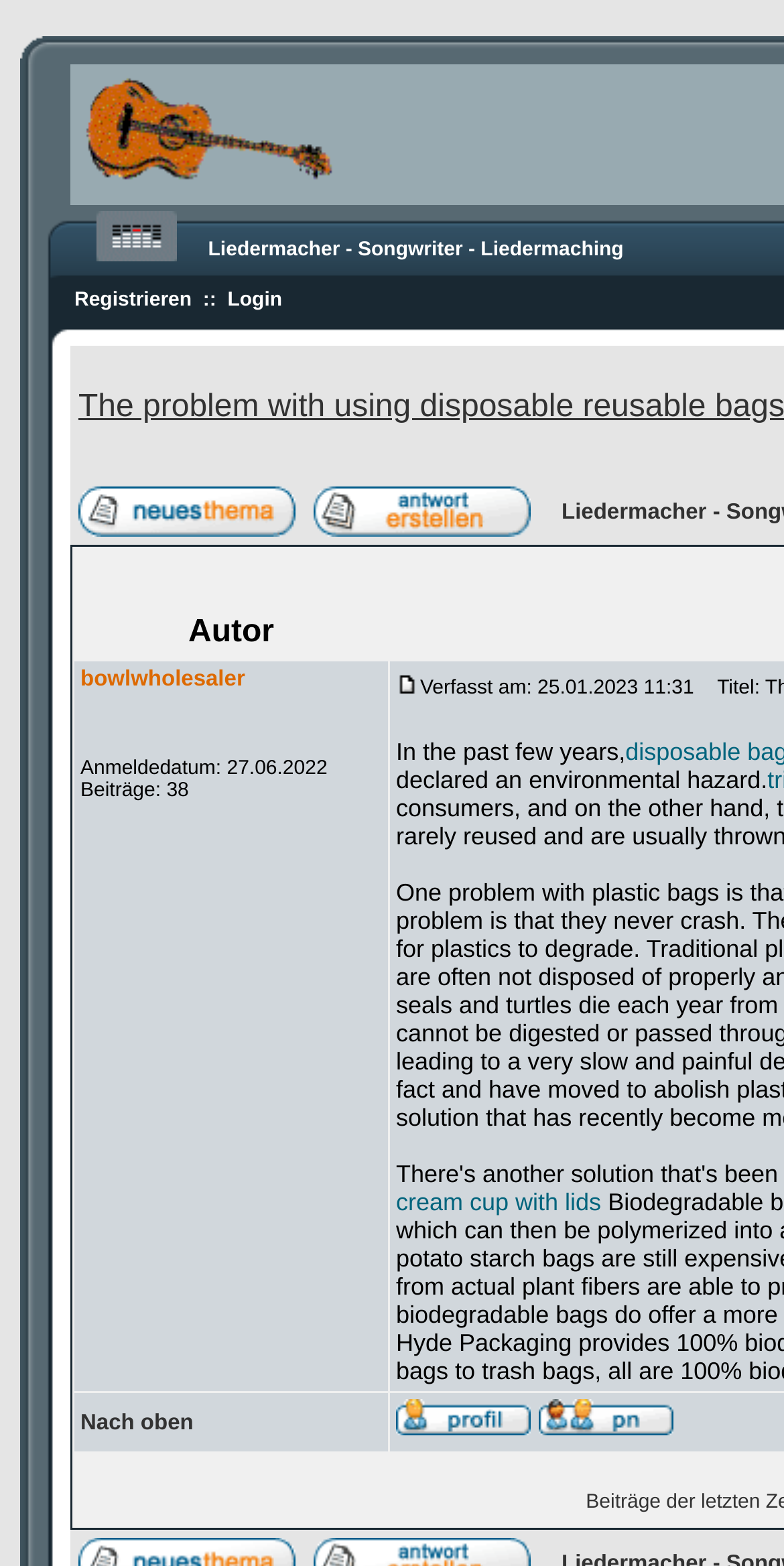Identify the bounding box coordinates for the element you need to click to achieve the following task: "View user profile". Provide the bounding box coordinates as four float numbers between 0 and 1, in the form [left, top, right, bottom].

[0.505, 0.9, 0.677, 0.922]